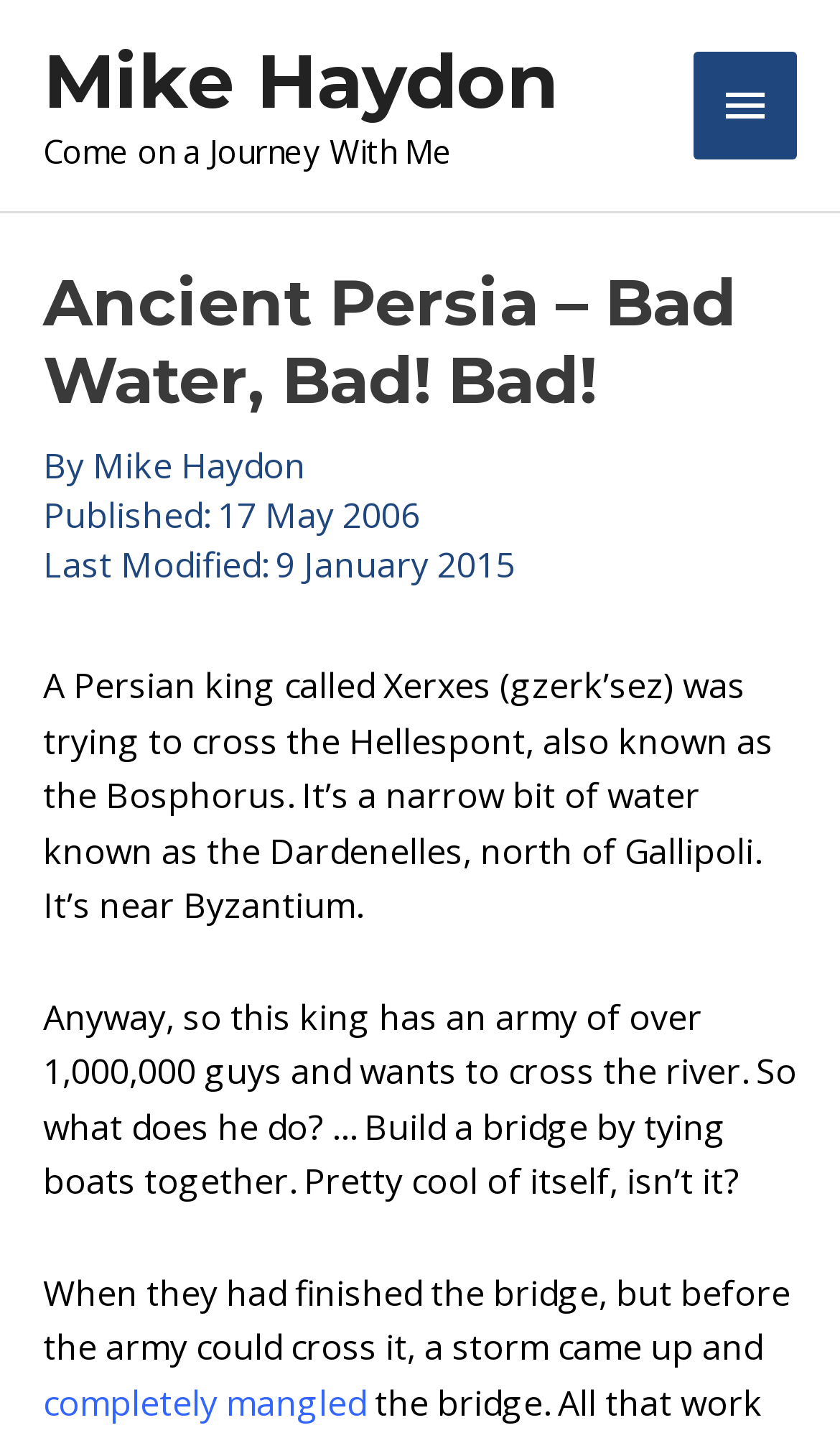Illustrate the webpage's structure and main components comprehensively.

The webpage is about Ancient Persia, specifically the story of King Xerxes trying to cross the Hellespont. At the top left, there is a link to "Mike Haydon" and a static text "Come on a Journey With Me". On the top right, there is a button labeled "Main Menu" which is not expanded.

Below the top section, there is a header area that spans the entire width of the page. It contains a heading "Ancient Persia – Bad Water, Bad! Bad!" followed by the author's name "Mike Haydon" and the publication date "17 May 2006" and last modified date "9 January 2015".

The main content of the page is divided into four paragraphs. The first paragraph describes King Xerxes' attempt to cross the Hellespont, also known as the Bosphorus, and its location near Byzantium. The second paragraph tells the story of the king's army of over 1,000,000 men and his plan to build a bridge by tying boats together. The third paragraph continues the story, describing a storm that came up before the army could cross the bridge. The fourth paragraph is incomplete, with only the words "completely mangled" visible.

There are no images on the page. The layout is primarily text-based, with a focus on the story of King Xerxes and his attempt to cross the Hellespont.